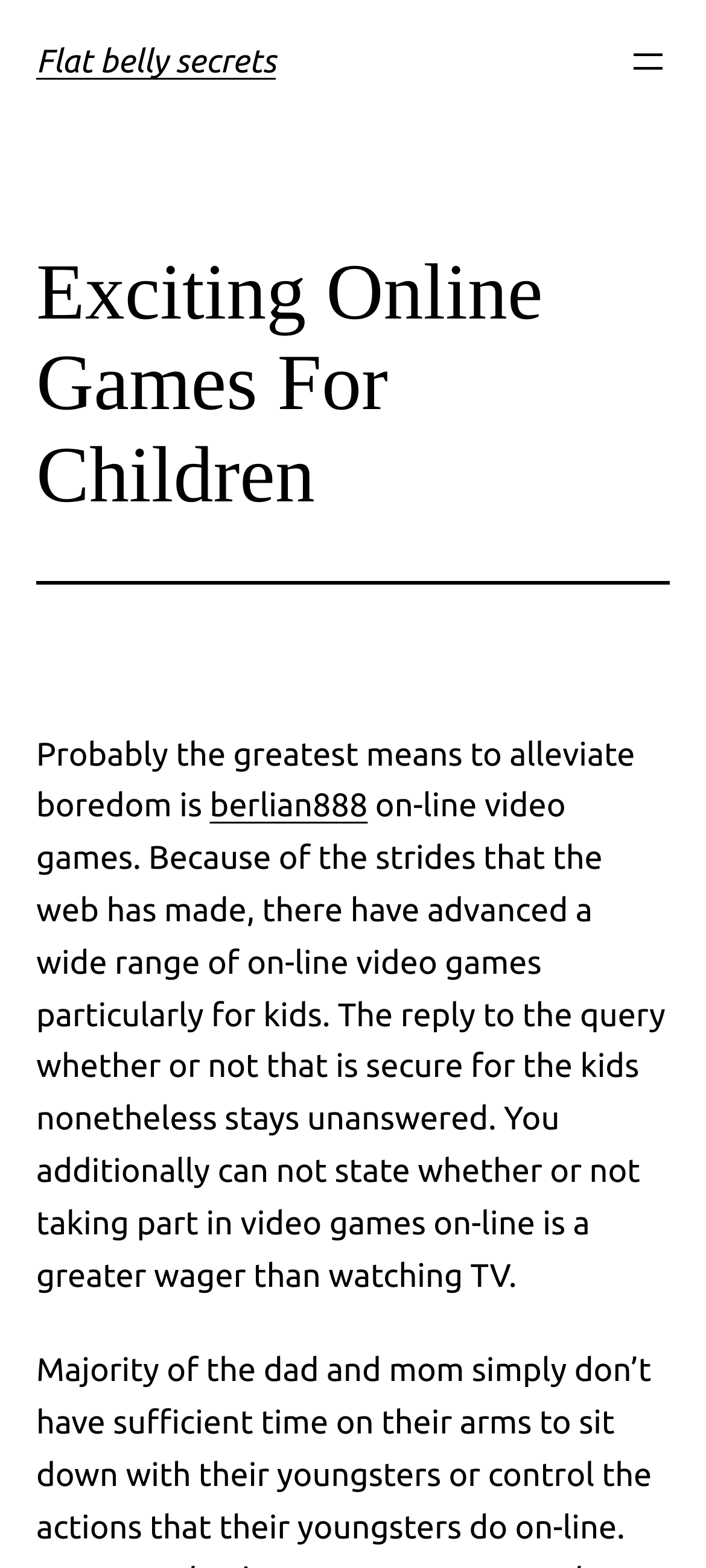Could you identify the text that serves as the heading for this webpage?

Flat belly secrets